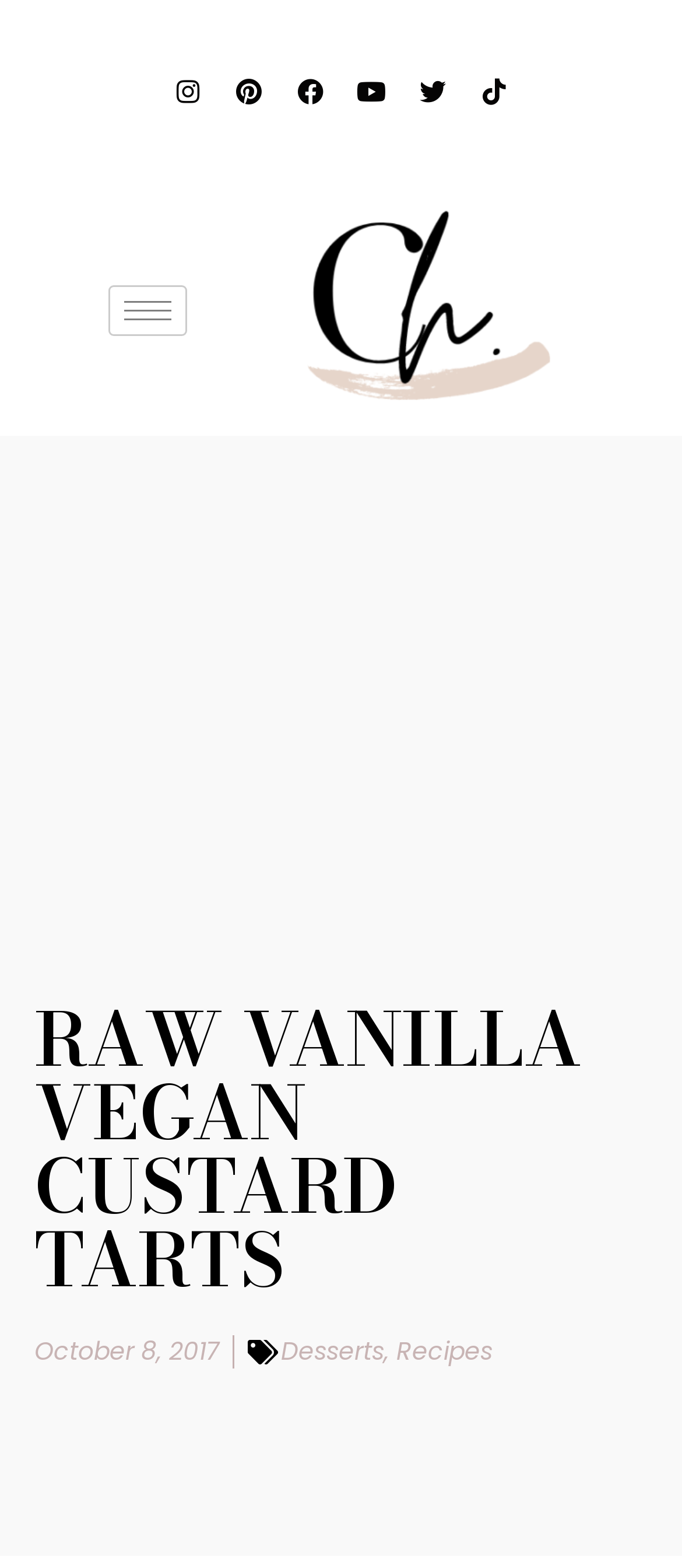Please find the bounding box coordinates (top-left x, top-left y, bottom-right x, bottom-right y) in the screenshot for the UI element described as follows: Facebook

[0.417, 0.042, 0.494, 0.076]